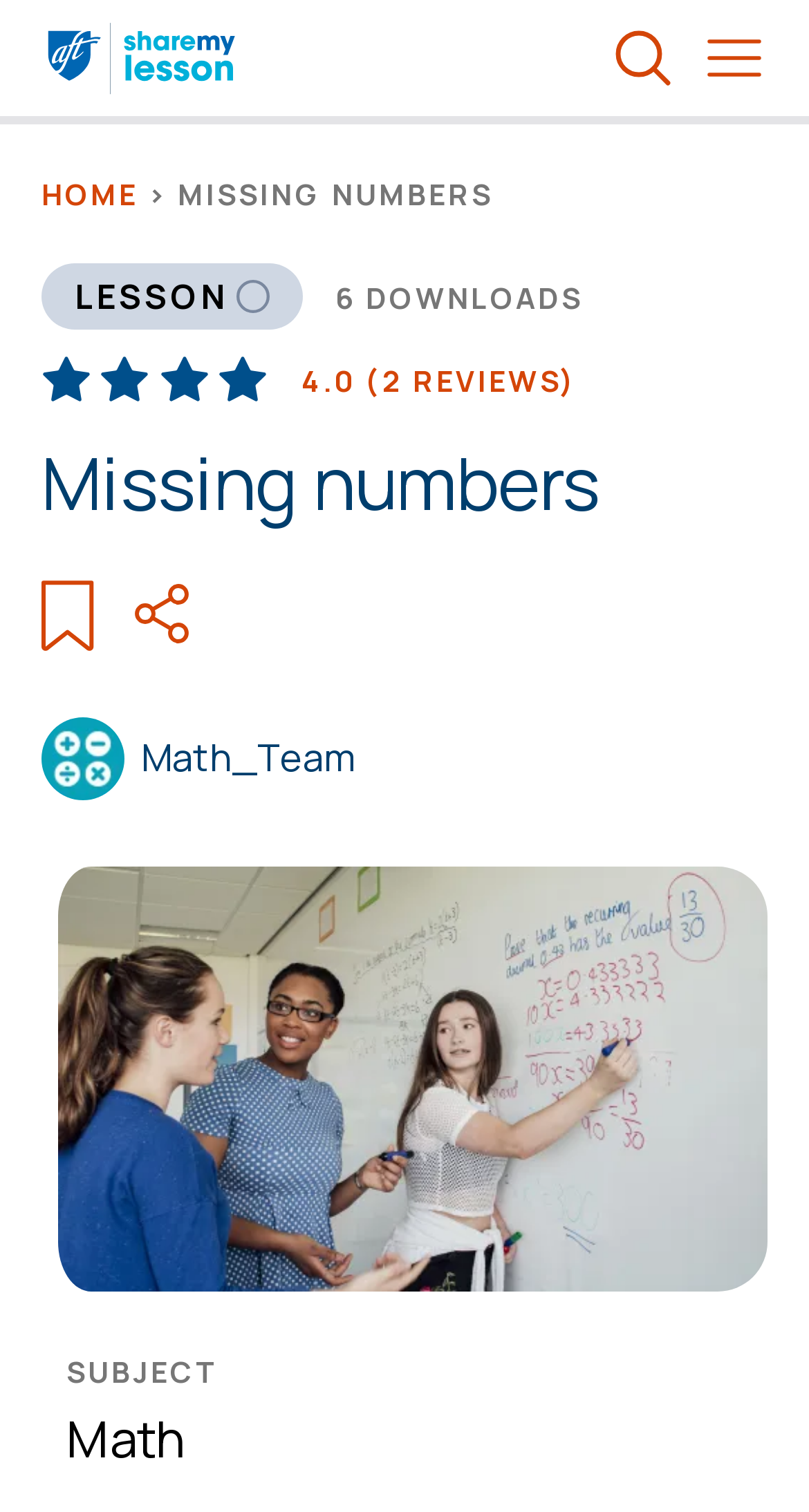Explain the webpage in detail.

The webpage is a lesson plan for teaching children about numbers, specifically focusing on missing numbers in a sequence. At the top left corner, there is a link to skip to the main content. Next to it, on the top left, is the "Share my lesson" logo, which is an image. On the top right, there are two buttons: a search button with a magnifying glass icon and a toggle menu button with three horizontal lines.

Below the top navigation, there is a breadcrumb navigation section that displays the page's hierarchy. It starts with "HOME" and then "MISSING NUMBERS" and "LESSON". There is also a small image and a text "6 DOWNLOADS" in this section.

The main content of the page is headed by a title "Missing numbers" and has several links and images related to the lesson plan. There is a rating section with four stars and a text "4.0 (2 REVIEWS)" accompanied by four small star images. Below this, there are several links and images, including a "Math_Team" logo and a "helping math" image.

At the bottom of the page, there is a section with a "SUBJECT" label and a link to "Math". Overall, the page is focused on providing a lesson plan for teaching children about missing numbers in a sequence, with various links and images supporting the content.